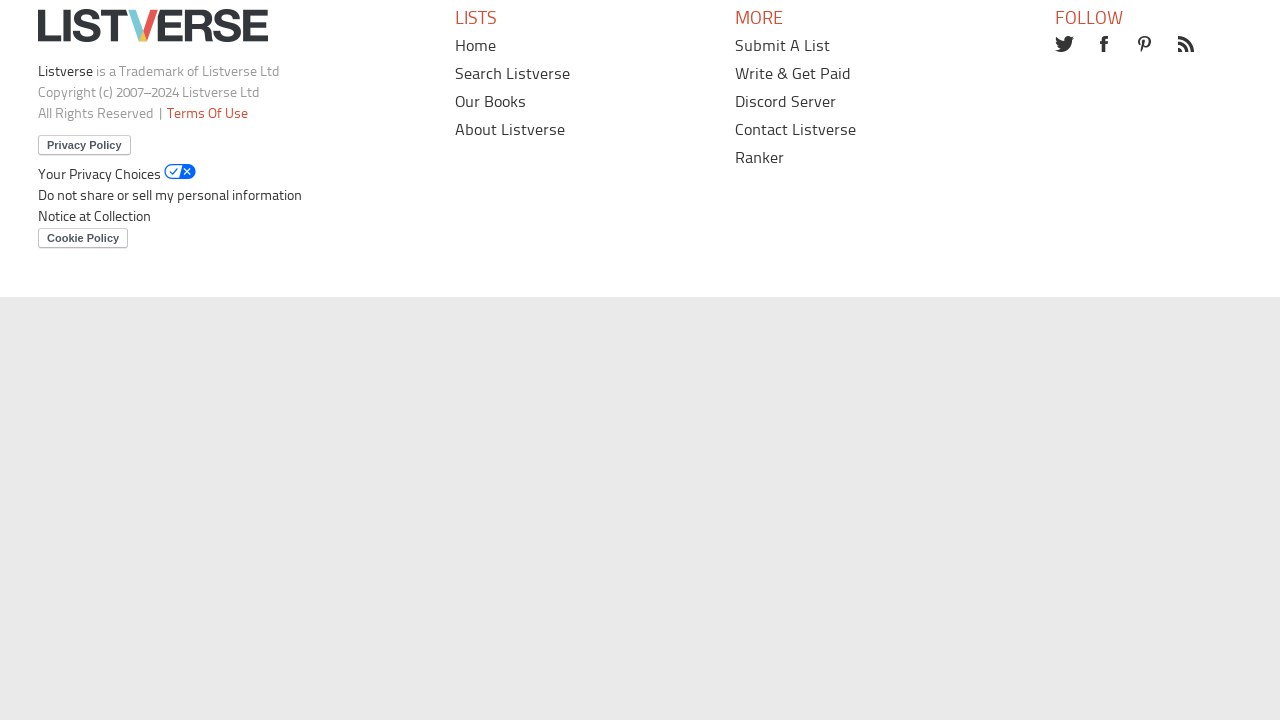How many article titles are listed?
Answer the question using a single word or phrase, according to the image.

5